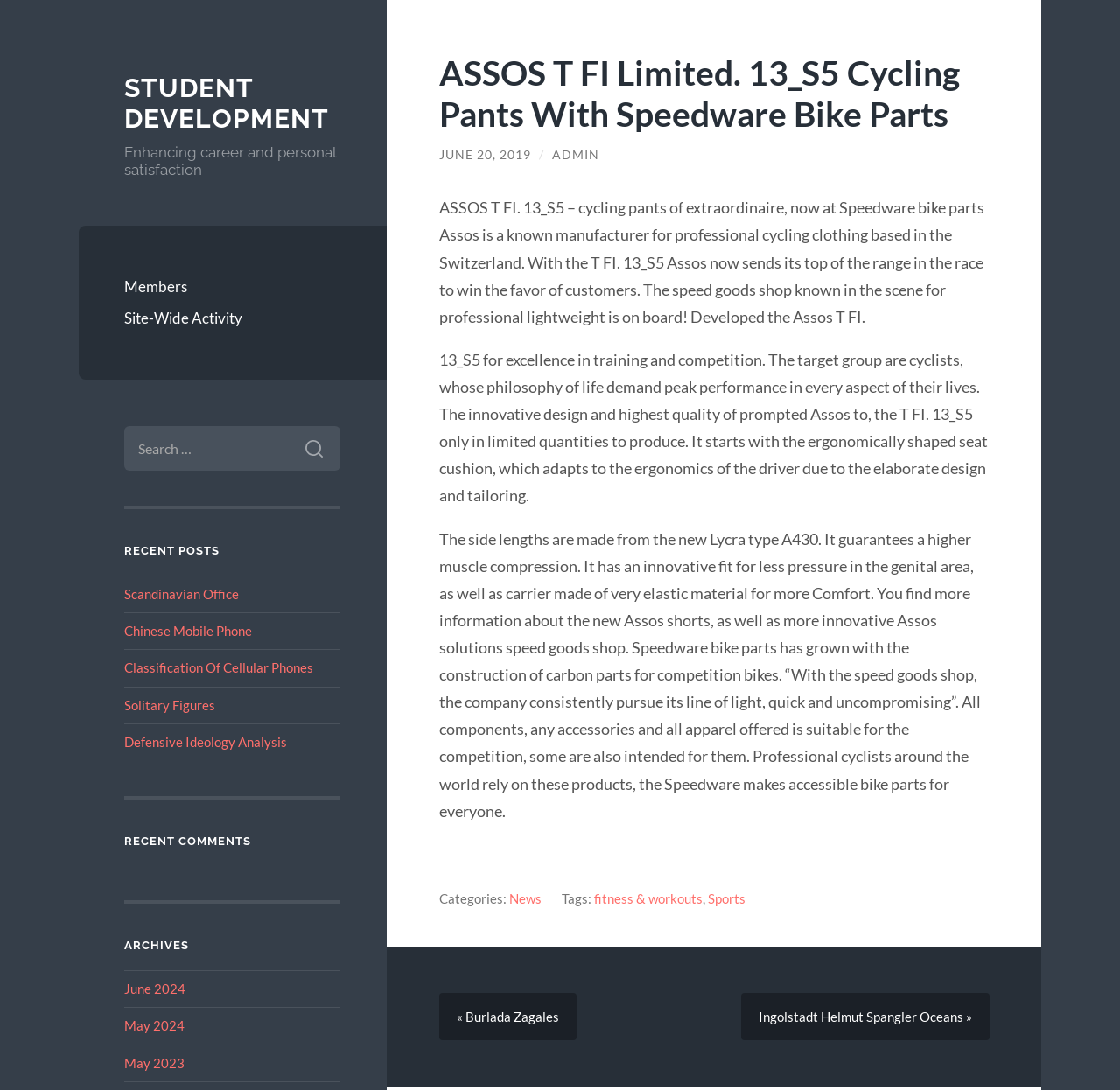Specify the bounding box coordinates of the area to click in order to follow the given instruction: "View the article about ASSOS T FI Limited."

[0.392, 0.048, 0.883, 0.123]